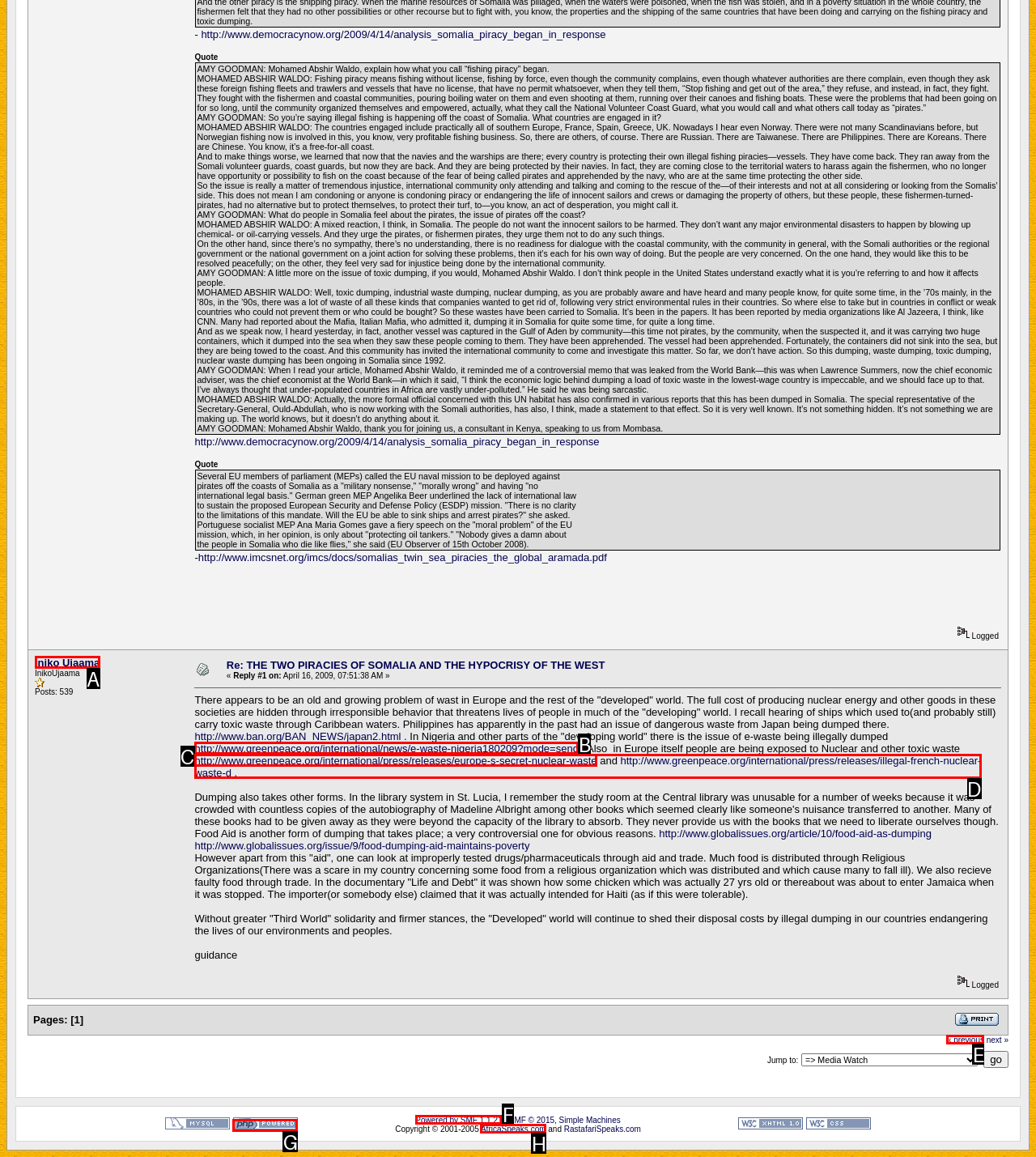Select the letter that corresponds to the UI element described as: alt="Powered by PHP"
Answer by providing the letter from the given choices.

G